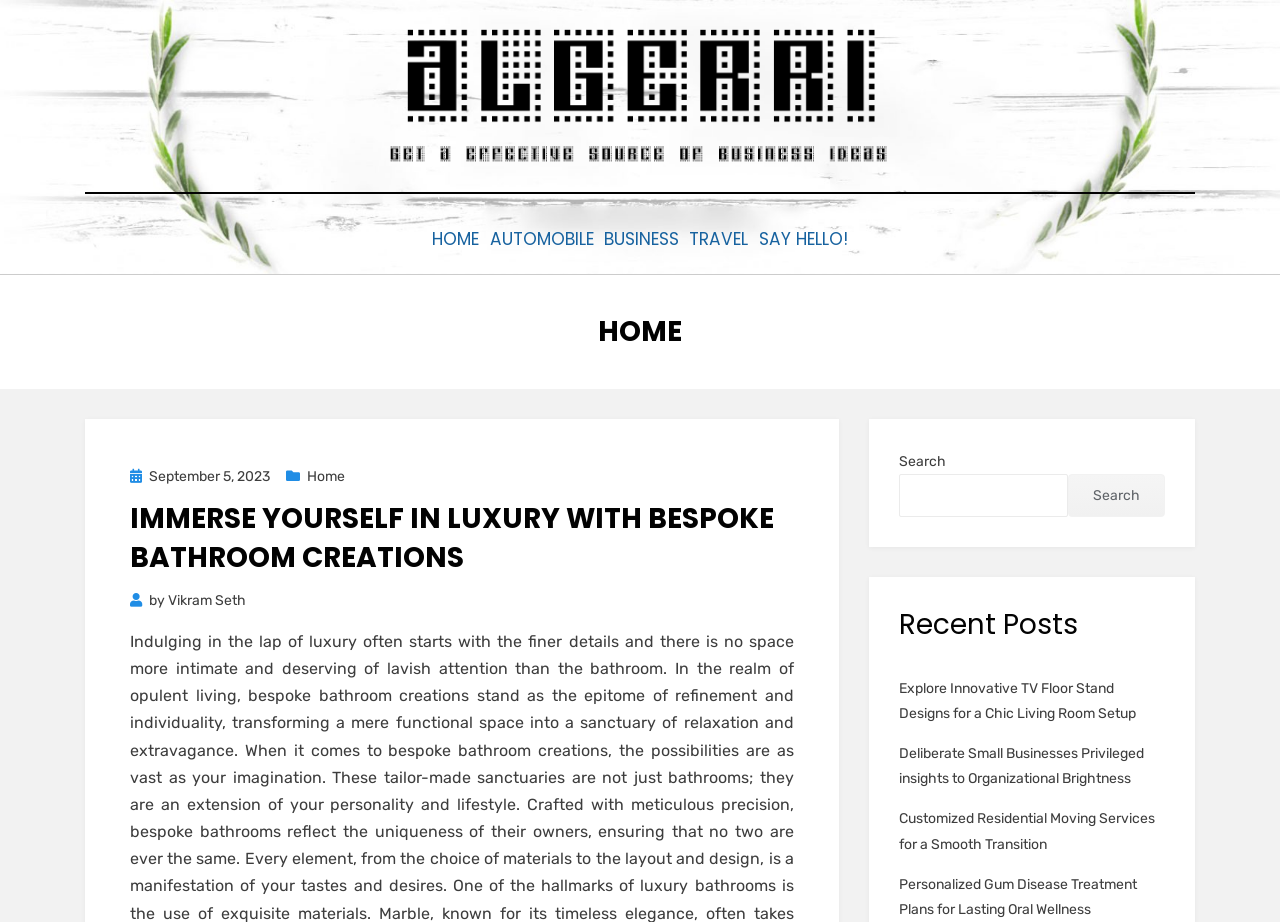What is the category of the current post?
Can you provide a detailed and comprehensive answer to the question?

I determined the answer by looking at the heading 'CATEGORY : HOME' which is a sub-element of the root element 'Home – Algerri'.